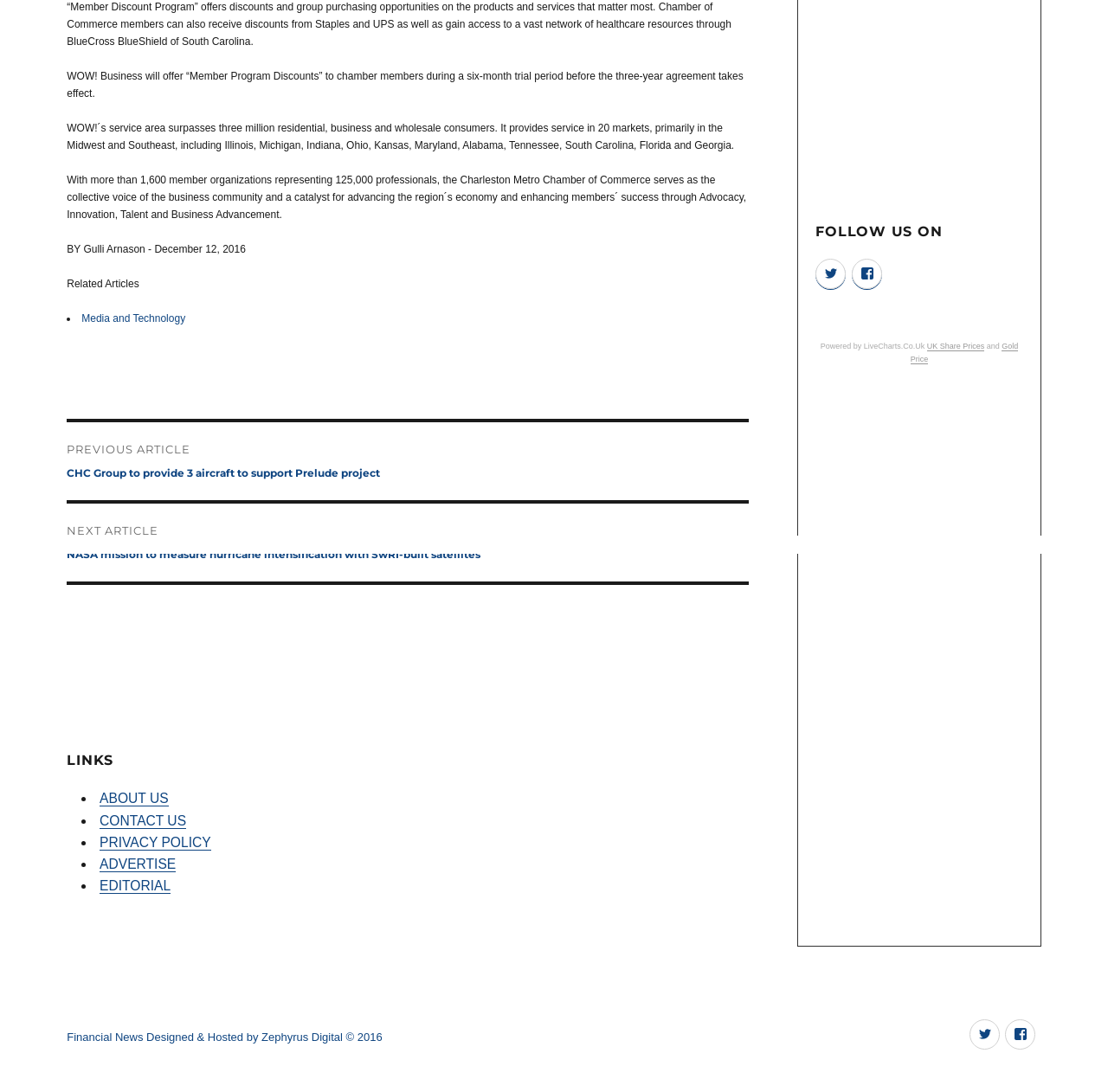Using the format (top-left x, top-left y, bottom-right x, bottom-right y), provide the bounding box coordinates for the described UI element. All values should be floating point numbers between 0 and 1: Facebook

[0.769, 0.237, 0.796, 0.265]